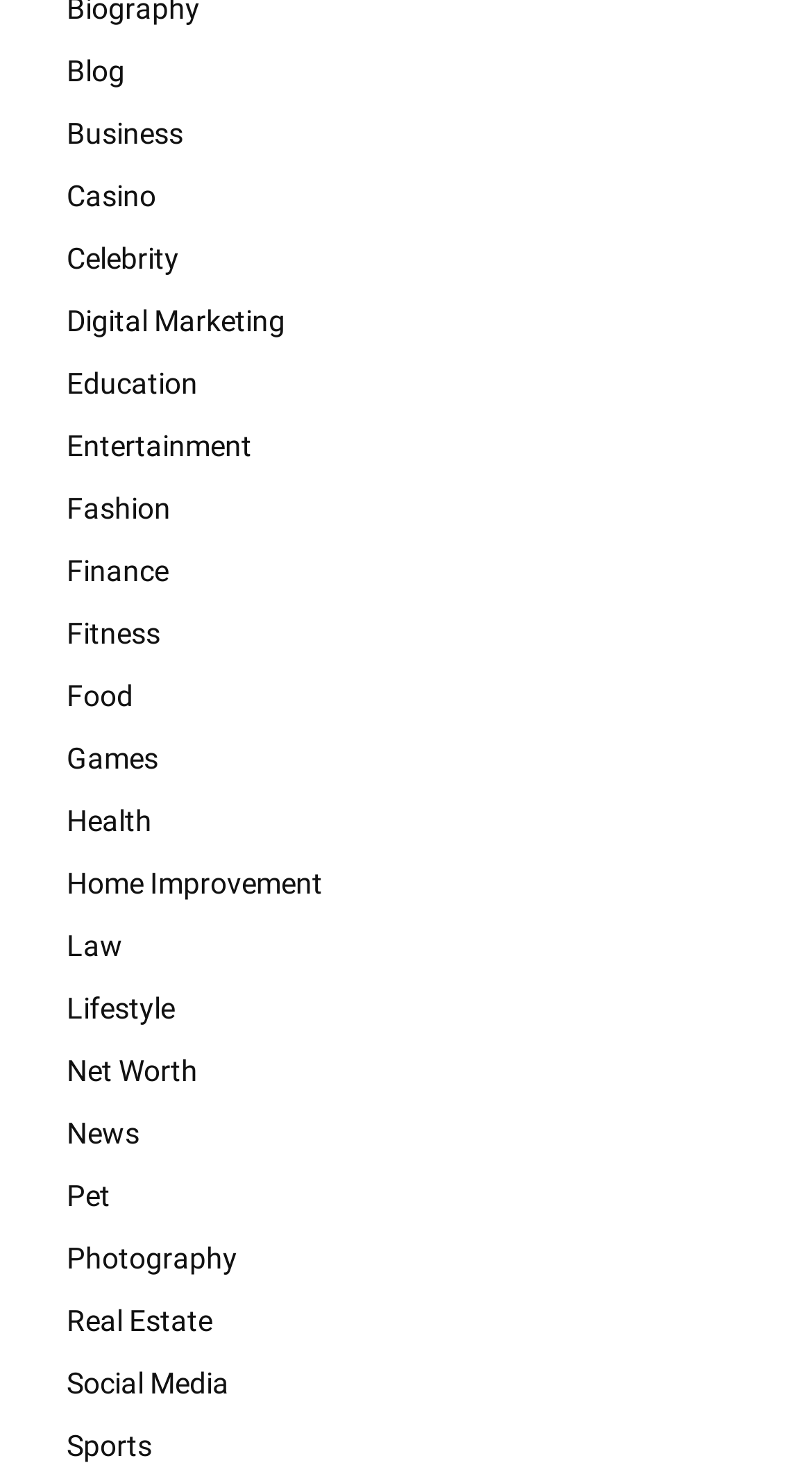How many categories start with the letter 'F'?
Answer briefly with a single word or phrase based on the image.

2